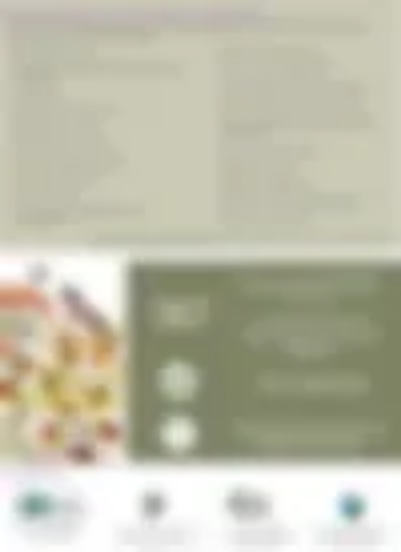What is the purpose of the survey mentioned?
Give a one-word or short-phrase answer derived from the screenshot.

Shape funding allocations